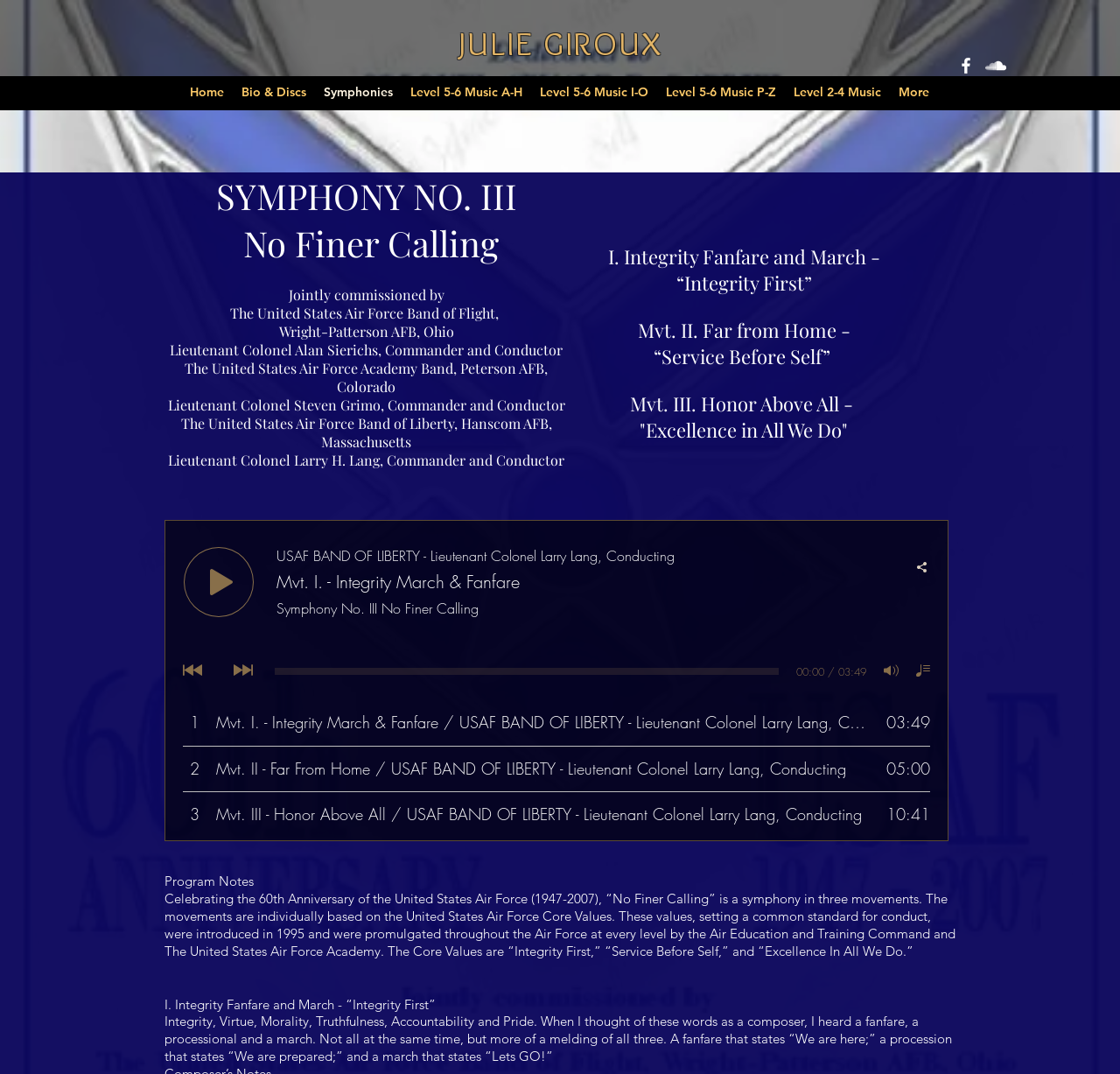Specify the bounding box coordinates (top-left x, top-left y, bottom-right x, bottom-right y) of the UI element in the screenshot that matches this description: Level 2-4 Music

[0.701, 0.071, 0.795, 0.1]